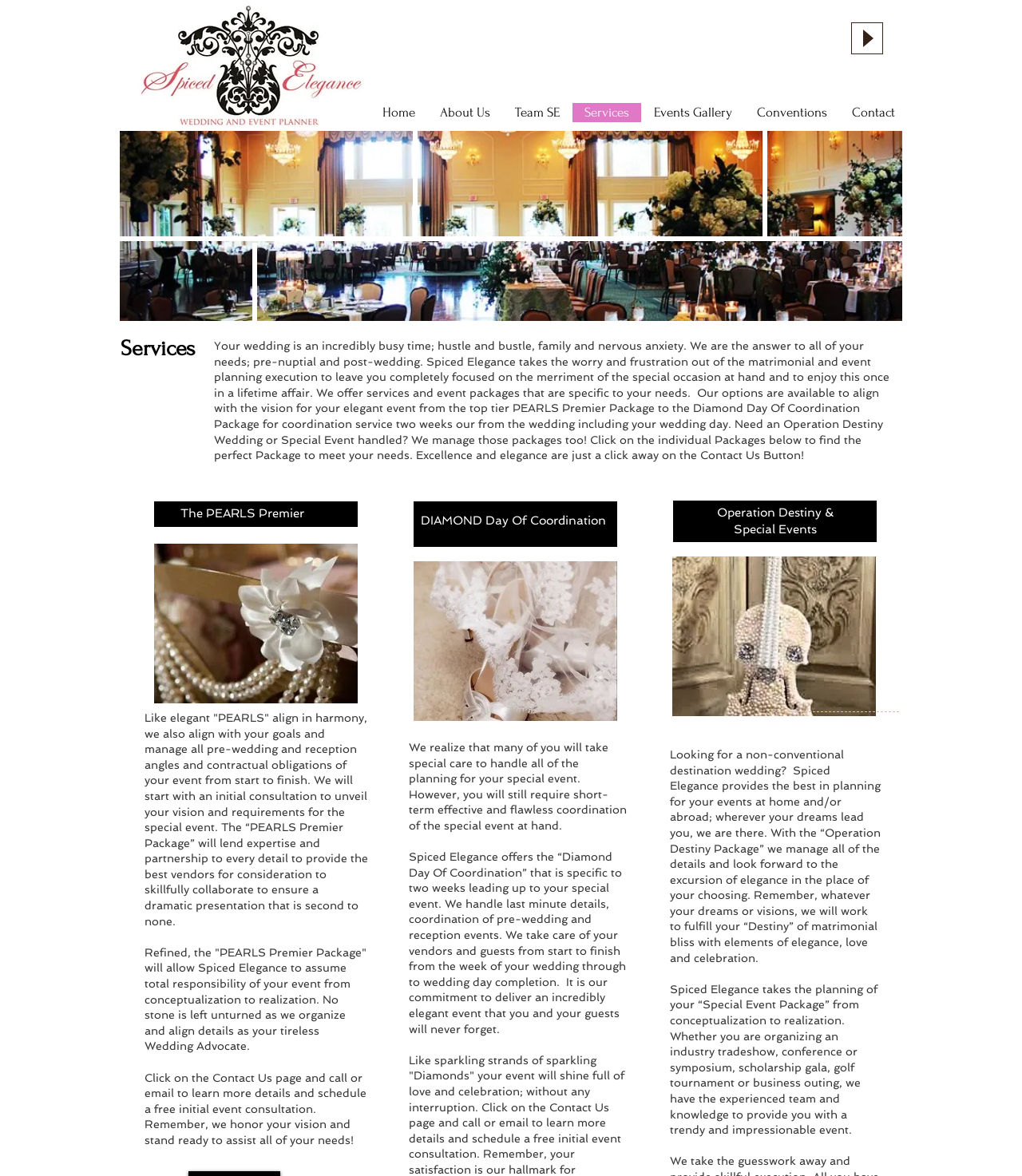Given the webpage screenshot and the description, determine the bounding box coordinates (top-left x, top-left y, bottom-right x, bottom-right y) that define the location of the UI element matching this description: Events Gallery

[0.627, 0.088, 0.728, 0.104]